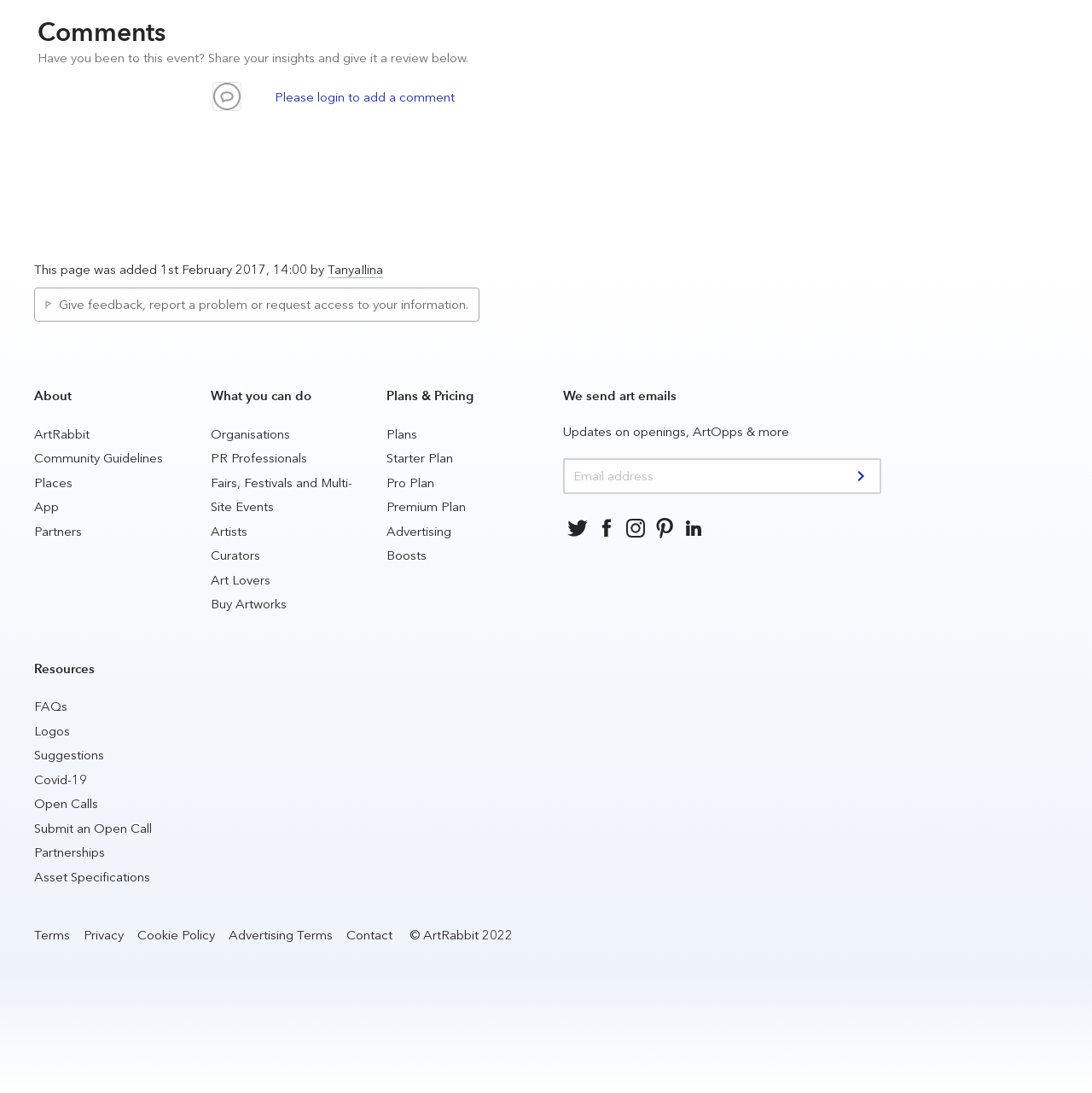Please locate the bounding box coordinates of the element that should be clicked to achieve the given instruction: "View plans and pricing".

[0.354, 0.39, 0.382, 0.404]